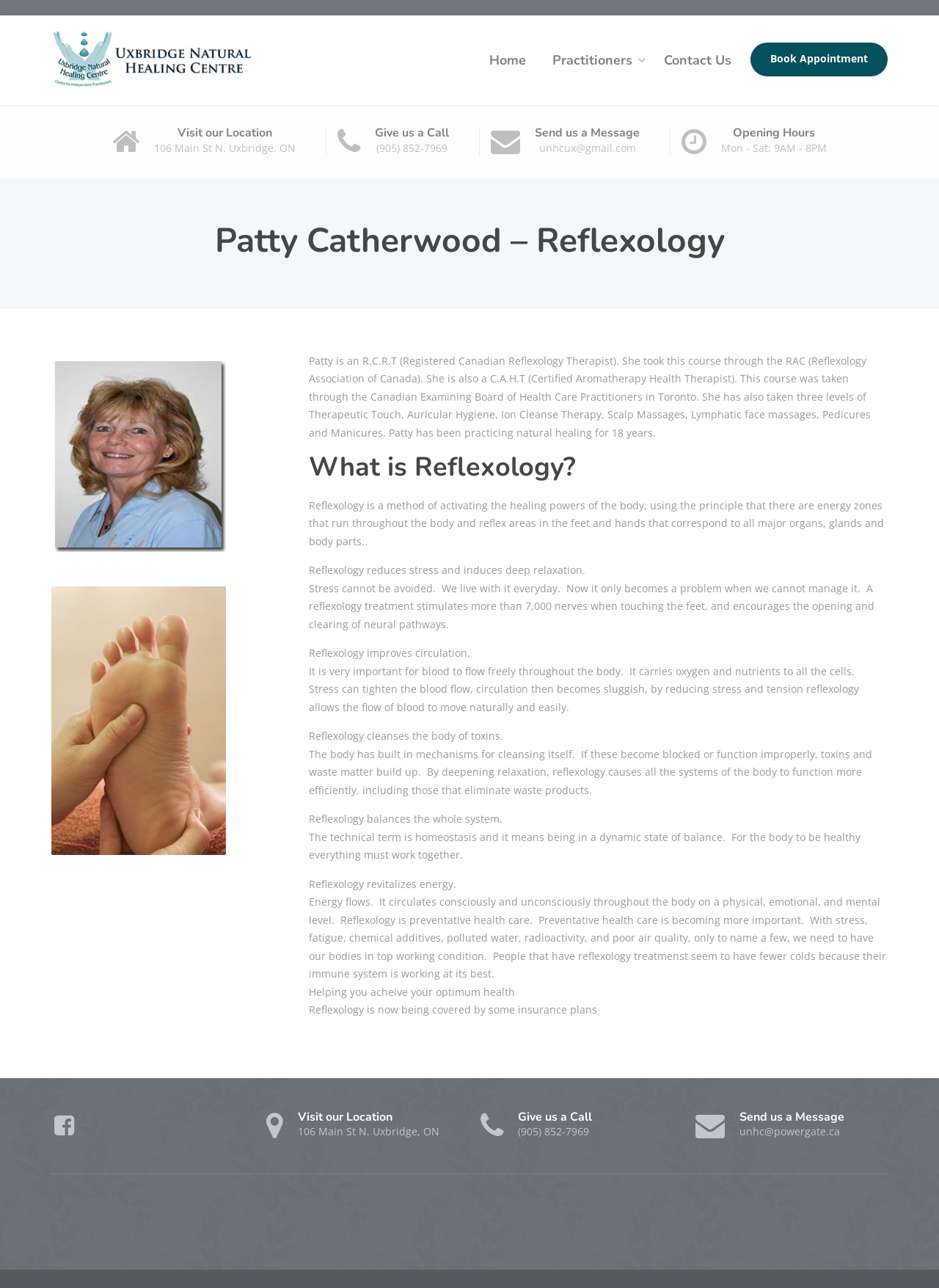How many years of experience does Patty Catherwood have in natural healing?
Give a single word or phrase as your answer by examining the image.

18 years